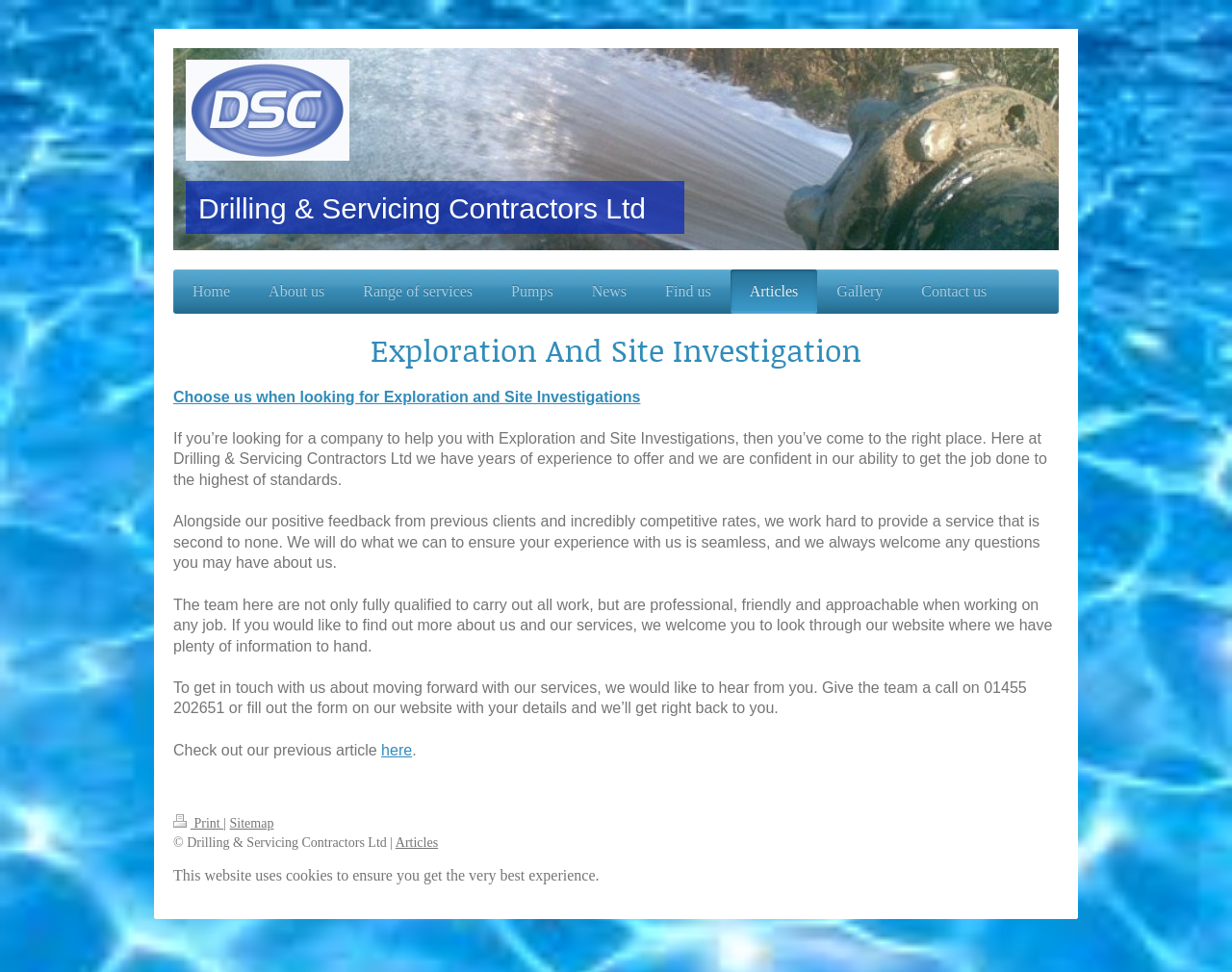What services does the company provide?
Examine the image and provide an in-depth answer to the question.

The company provides Exploration and Site Investigations services as mentioned in the static text element 'If you’re looking for a company to help you with Exploration and Site Investigations, then you’ve come to the right place.' which is a child element of the Root Element.